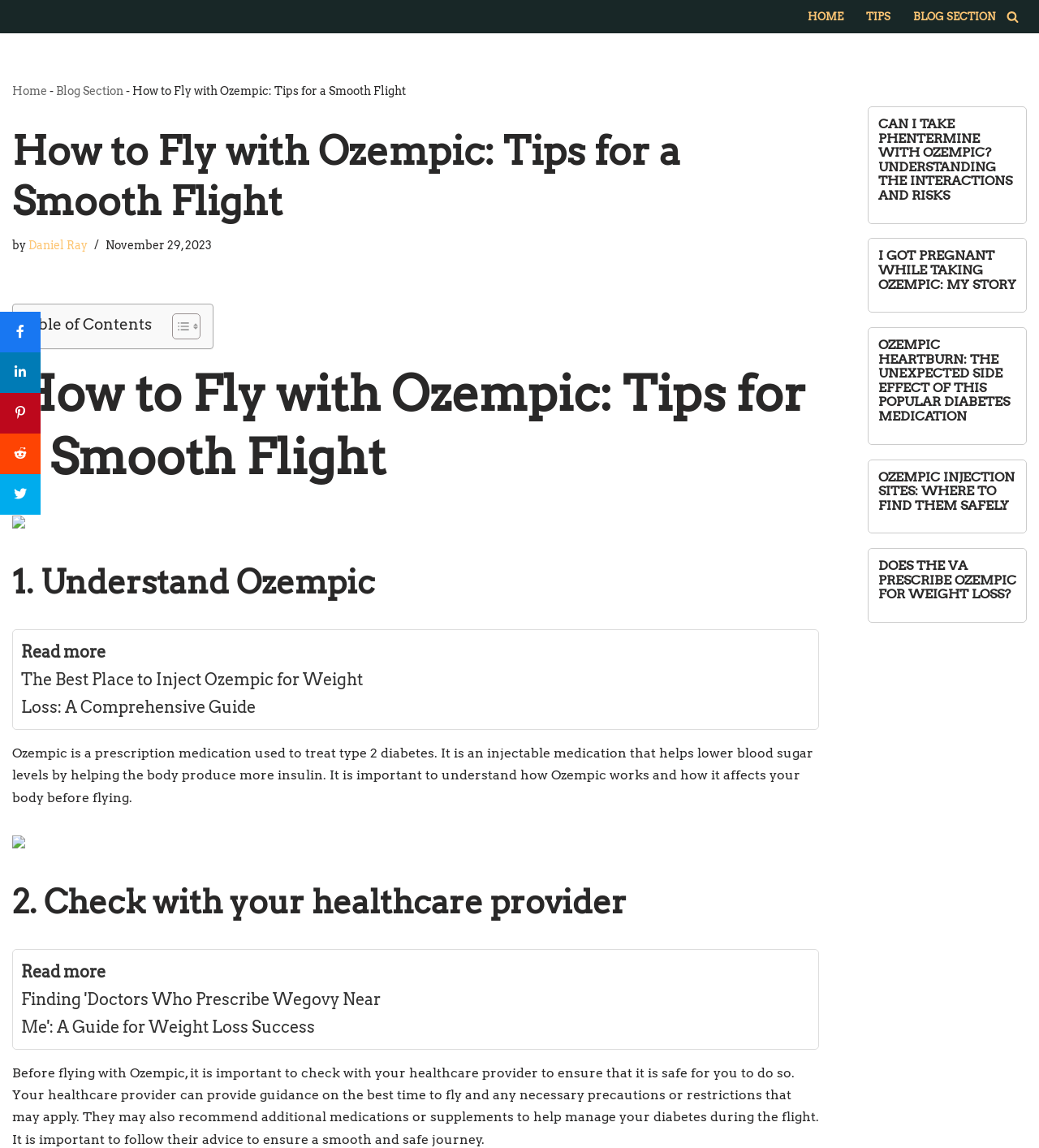Please determine the bounding box coordinates of the element's region to click in order to carry out the following instruction: "Click on the 'HOME' link". The coordinates should be four float numbers between 0 and 1, i.e., [left, top, right, bottom].

[0.777, 0.006, 0.812, 0.023]